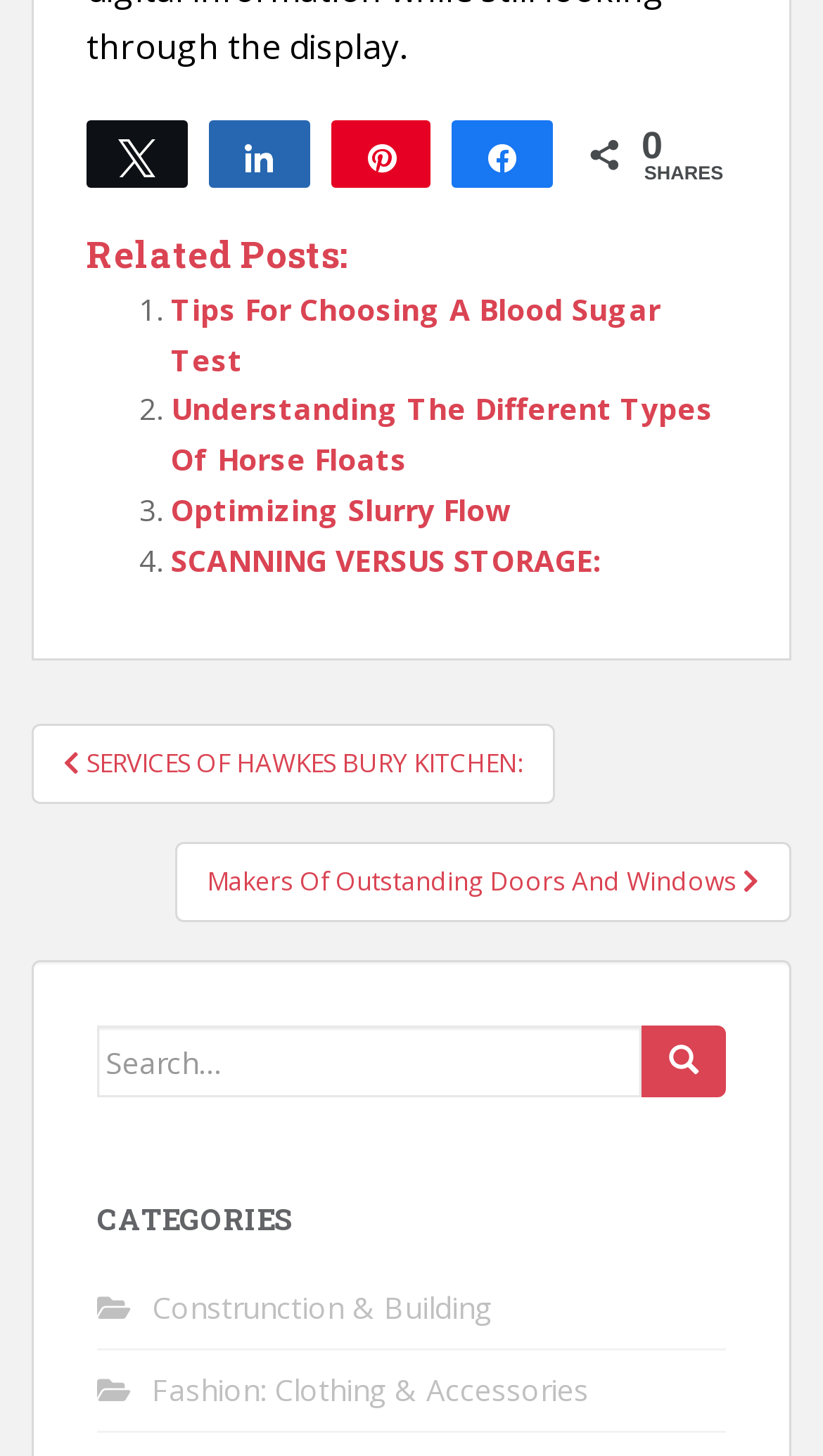Locate the bounding box of the UI element with the following description: "name="submit" value="Search"".

[0.779, 0.705, 0.882, 0.754]